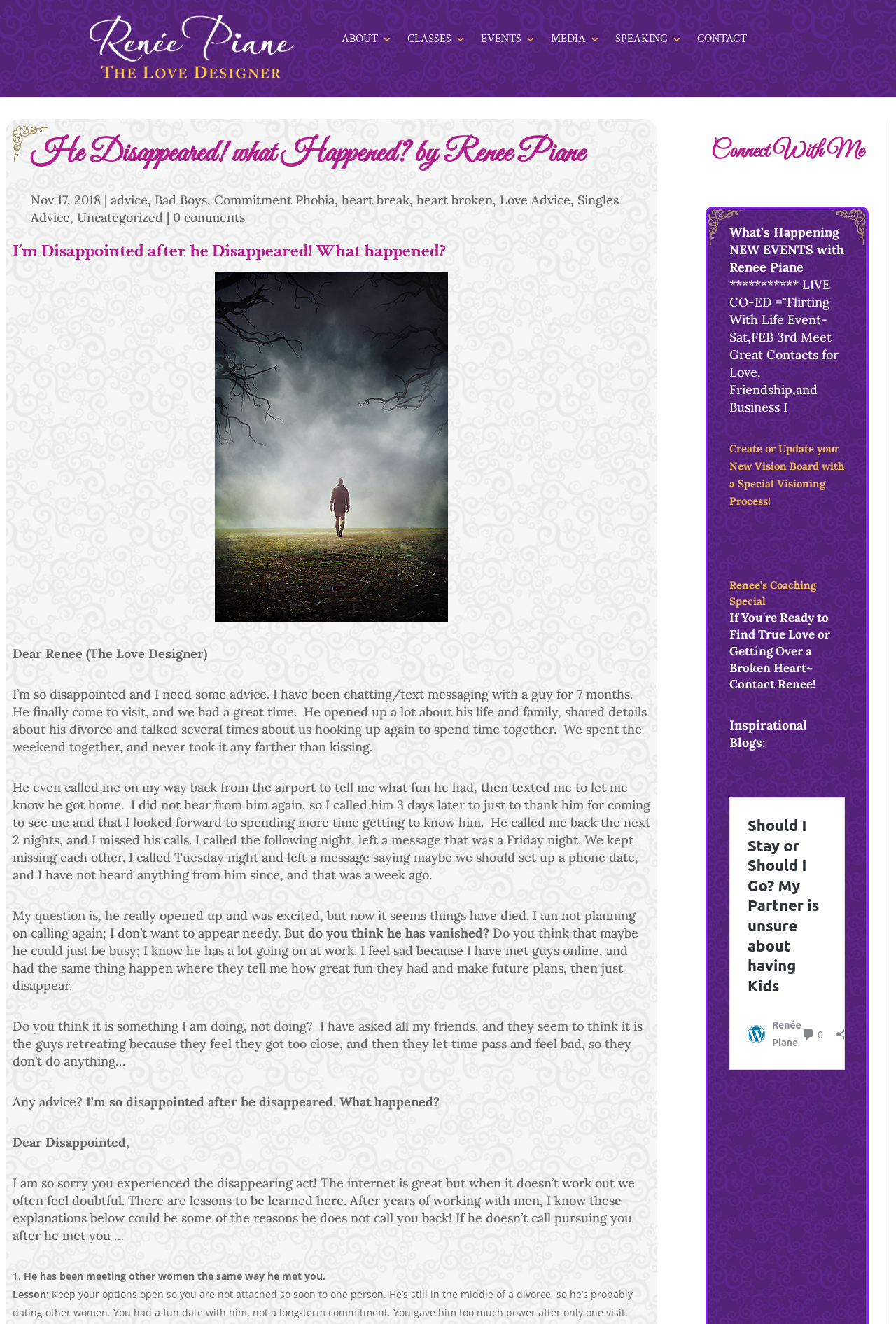Can you find the bounding box coordinates for the UI element given this description: "Coaching Special"? Provide the coordinates as four float numbers between 0 and 1: [left, top, right, bottom].

[0.814, 0.437, 0.911, 0.459]